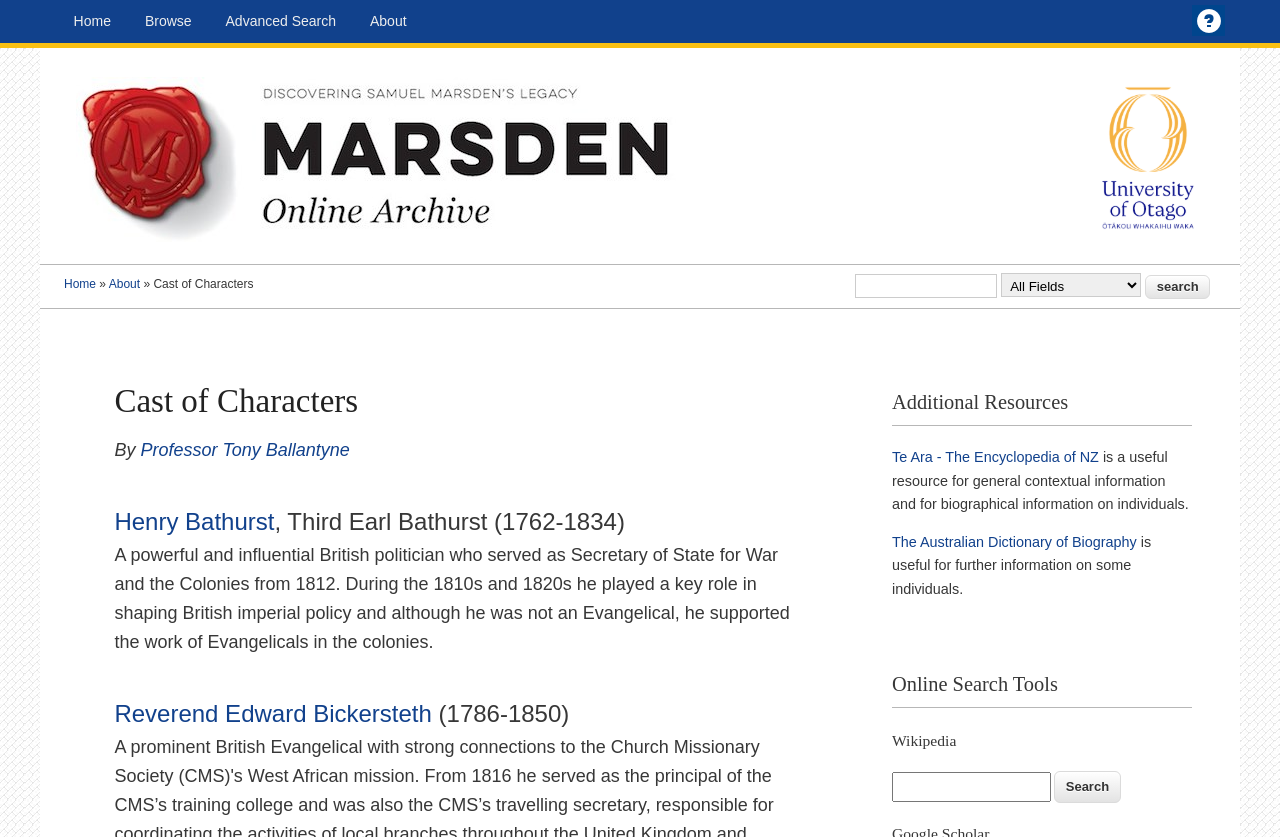What is the main heading displayed on the webpage? Please provide the text.

Cast of Characters